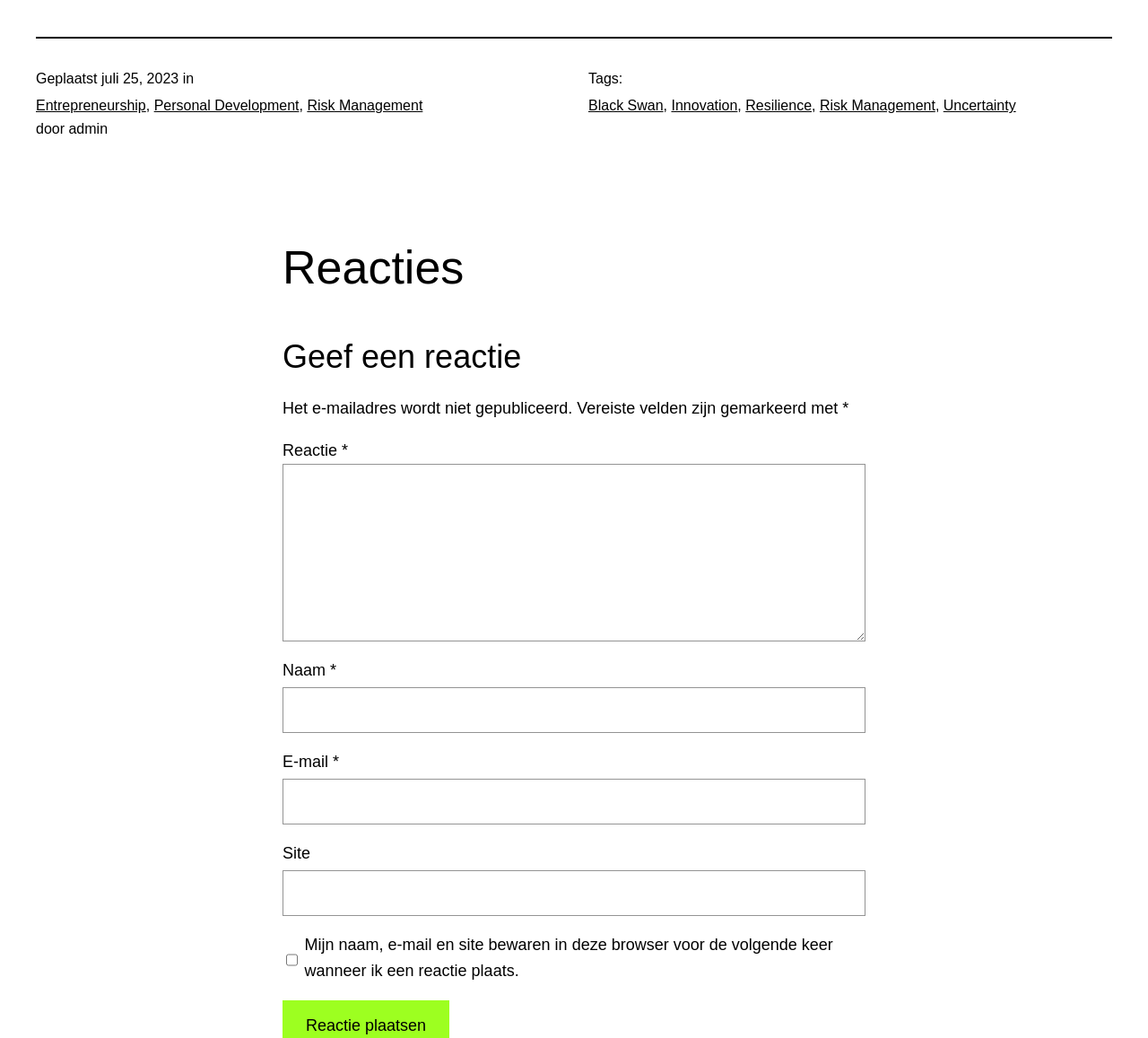Identify the bounding box coordinates of the element that should be clicked to fulfill this task: "Click on the 'Entrepreneurship' link". The coordinates should be provided as four float numbers between 0 and 1, i.e., [left, top, right, bottom].

[0.031, 0.094, 0.127, 0.109]